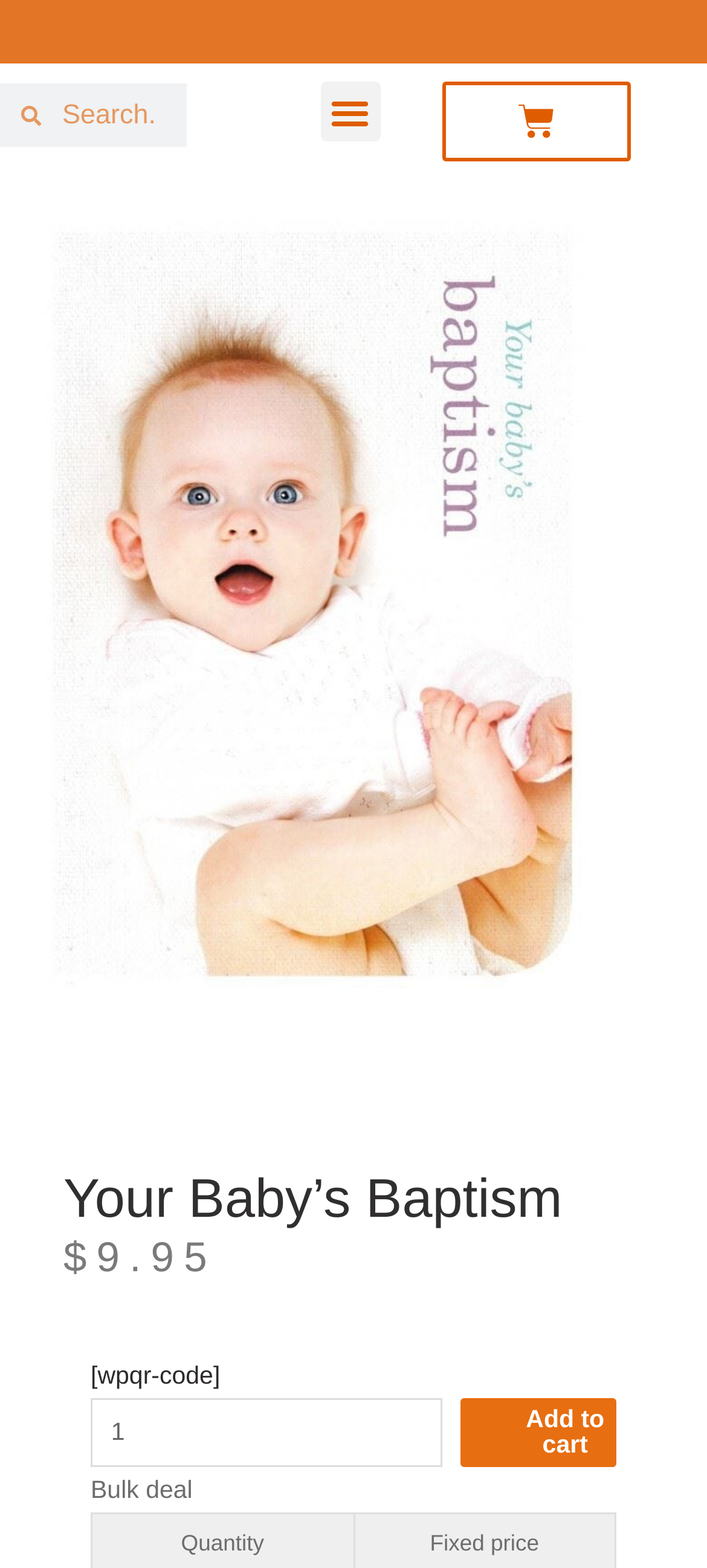Detail the various sections and features present on the webpage.

The webpage is about "Your Baby's Baptism" and is related to Majellan Media. At the top left, there is a search bar with a searchbox labeled "Search". Next to it, on the top right, there is a button labeled "Menu Toggle" and another link labeled "Cart" with an icon. 

Below the top section, there is a prominent link with an image, taking up most of the width of the page. The image is positioned above a heading that reads "Your Baby's Baptism". 

Under the heading, there is a section with pricing information, including a dollar sign, a price of $9.95, and a QR code. Next to the pricing information, there is a spin button to select the product quantity, with a minimum value of 1. 

To the right of the spin button, there is an "Add to cart" button. Below the pricing section, there is a text that reads "Bulk deal".